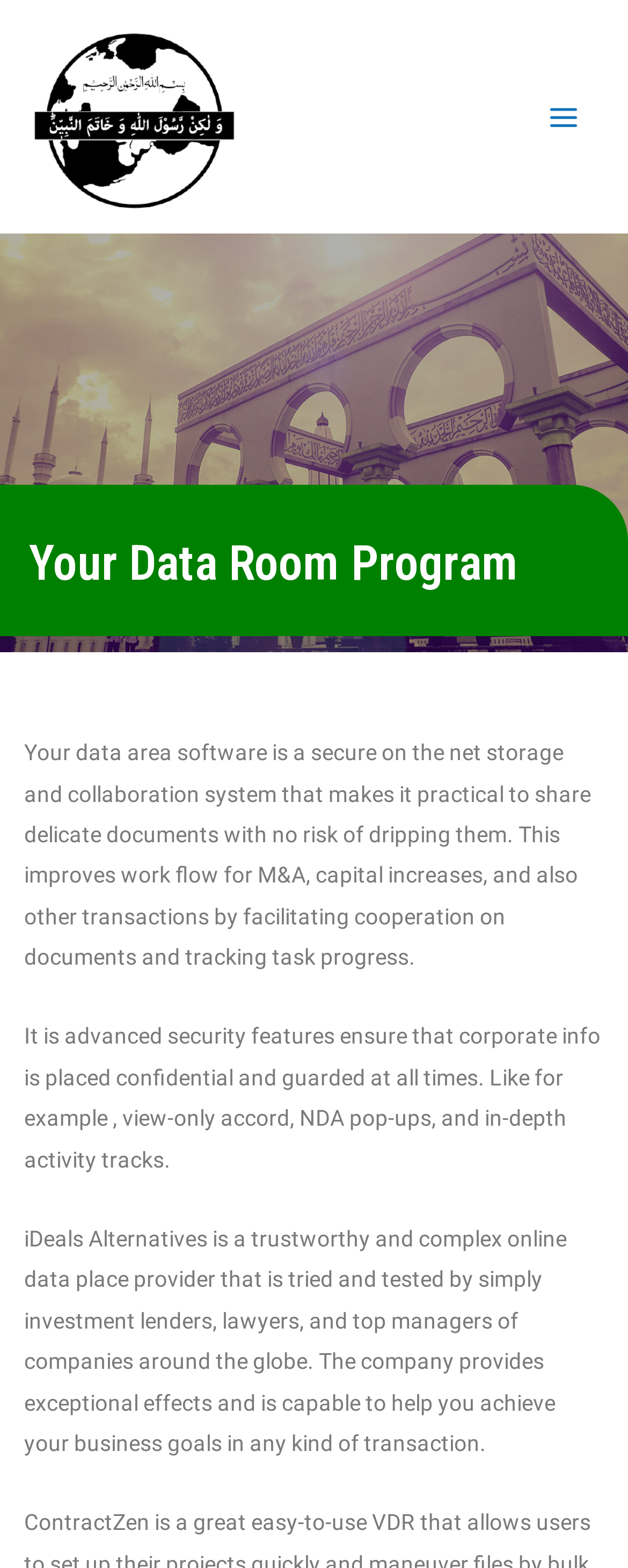What is the purpose of the data room program?
Offer a detailed and exhaustive answer to the question.

Based on the webpage content, the data room program is designed to provide a secure online storage and collaboration system, allowing users to share sensitive documents with minimal risk of leakage, and facilitating workflow for M&A, capital increases, and other transactions.